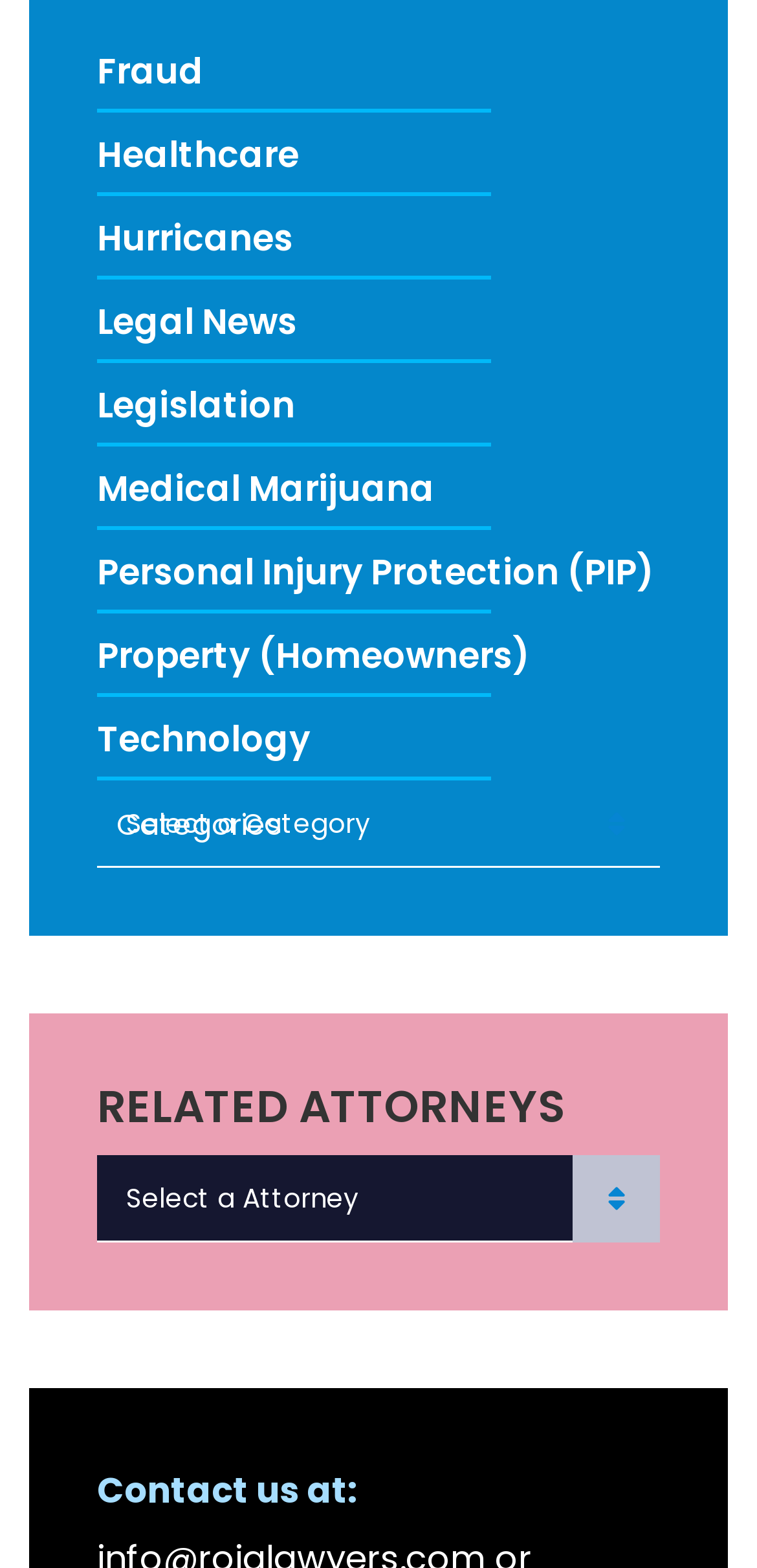Please give a short response to the question using one word or a phrase:
What is the purpose of the combobox with the label 'Categories'?

To select a category